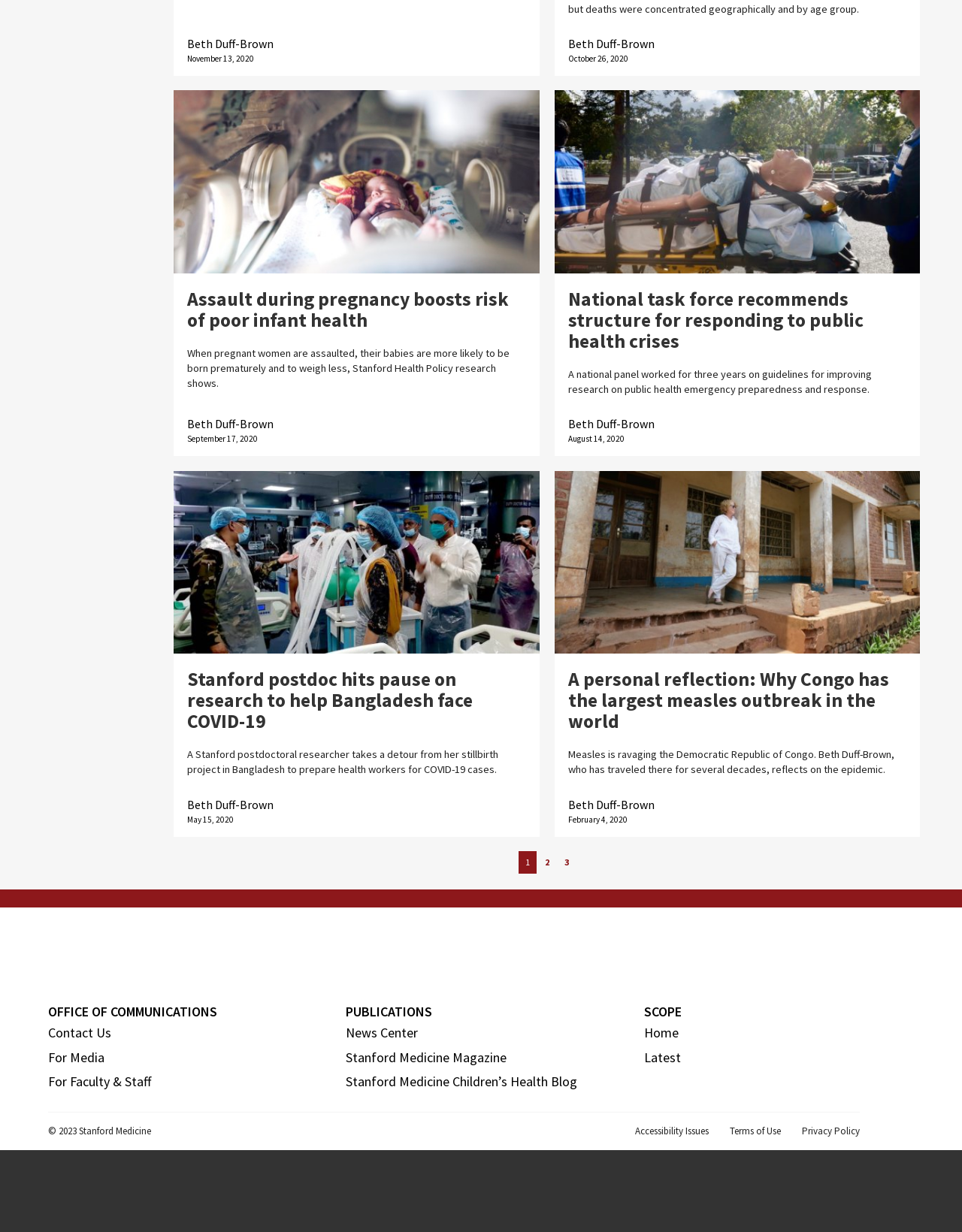Respond to the question below with a single word or phrase:
What is the topic of the second article?

public health crises